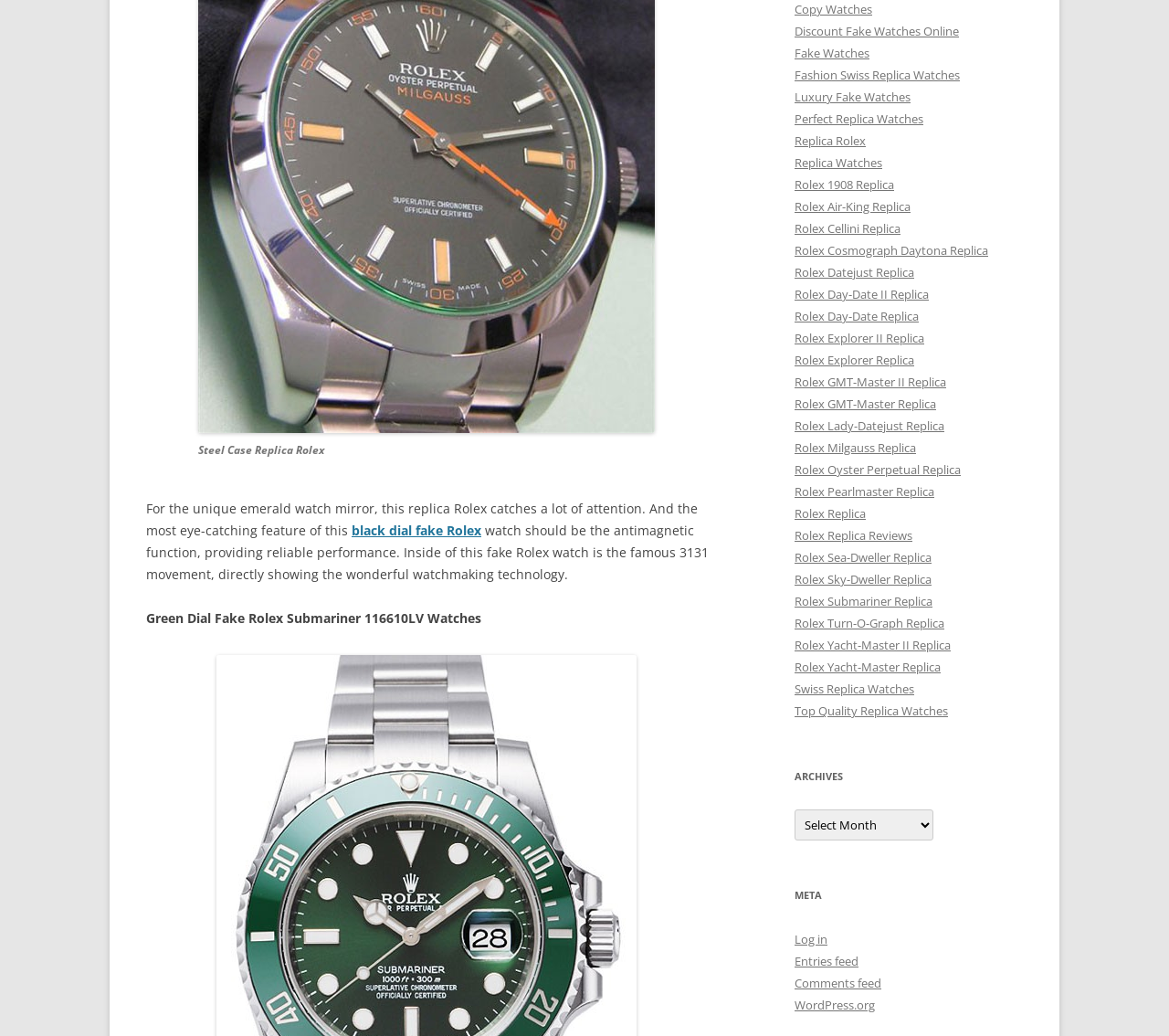What is the category of the links on the right side of the webpage?
Please answer using one word or phrase, based on the screenshot.

Replica watches